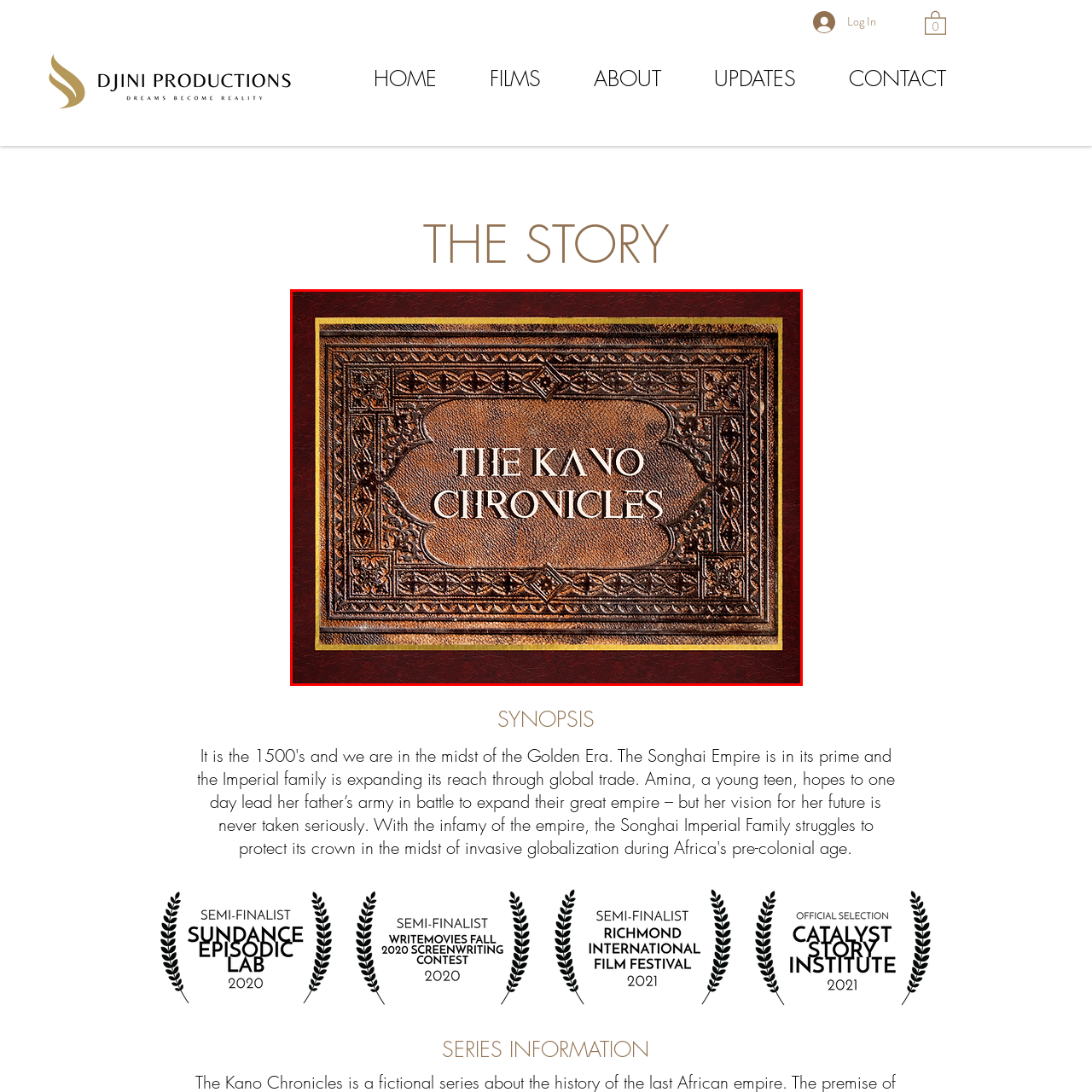Draft a detailed caption for the image located inside the red outline.

The image features an intricate and beautifully designed cover for "The Kano Chronicles." The background exhibits detailed embossing that resembles luxurious leather, framed by a rich burgundy edge. At the center, bold white lettering prominently displays the title, "THE KANO CHRONICLES," capturing attention and evoking a sense of adventure and storytelling. This visual element serves as a striking representation of the narrative’s themes, inviting viewers to delve into the story contained within, reflecting both elegance and depth.